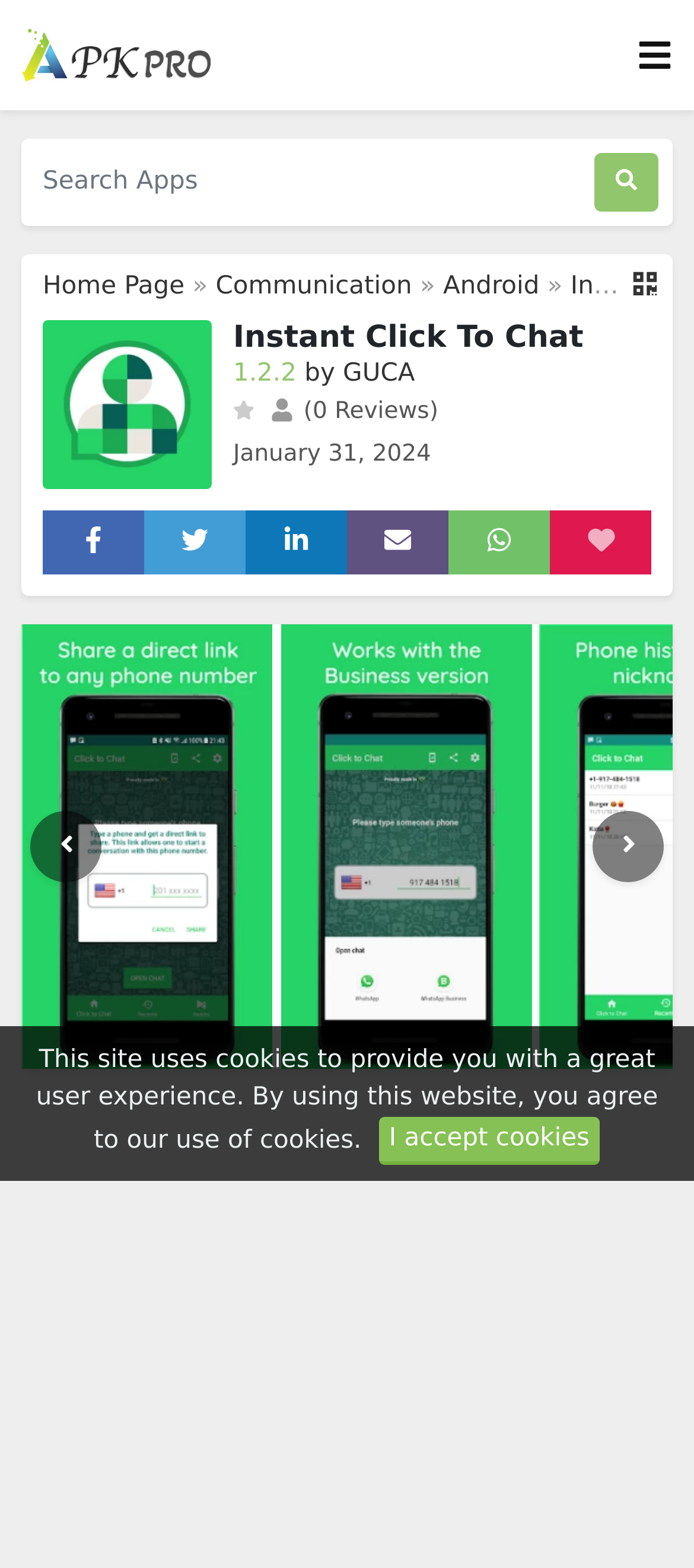Who is the developer of the app?
Please respond to the question thoroughly and include all relevant details.

I found the answer by looking at the static text element with the text 'by GUCA' which is located near the app name and description, suggesting that GUCA is the developer of the app.